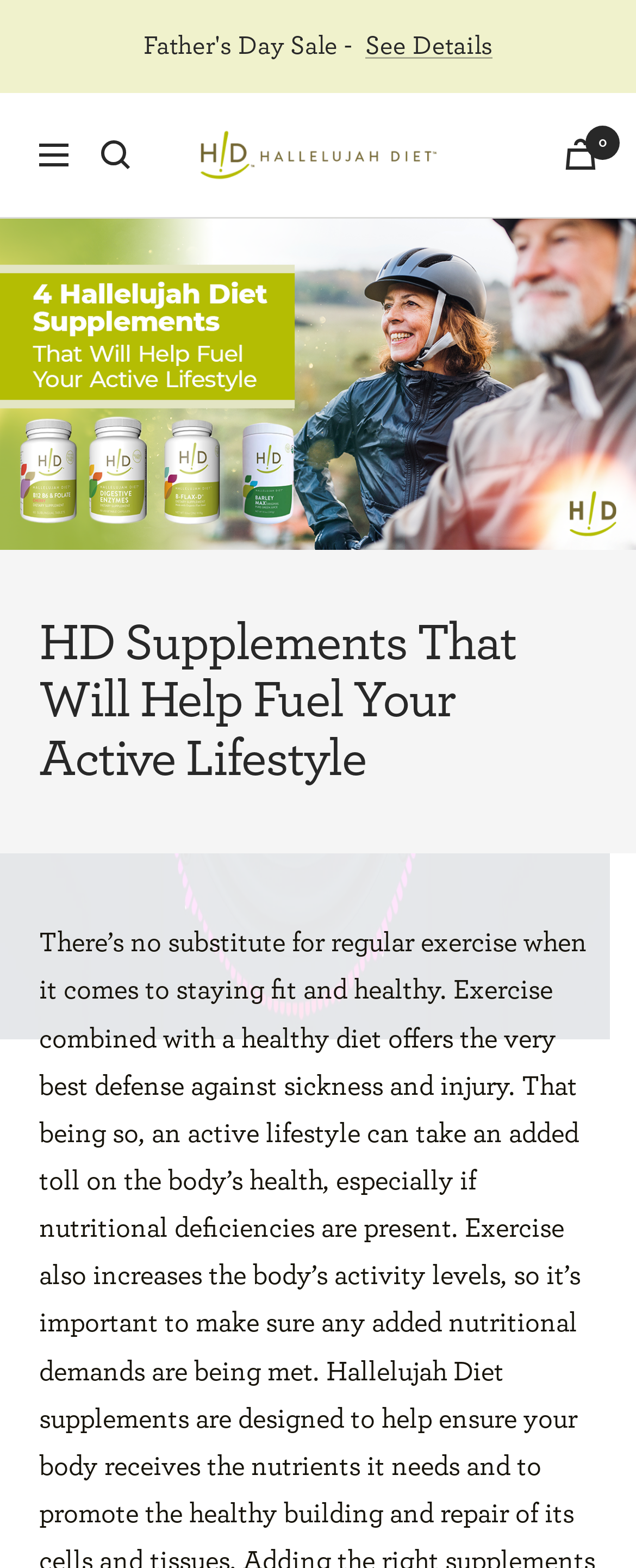Please respond to the question with a concise word or phrase:
What is the purpose of exercise according to the webpage?

staying fit and healthy